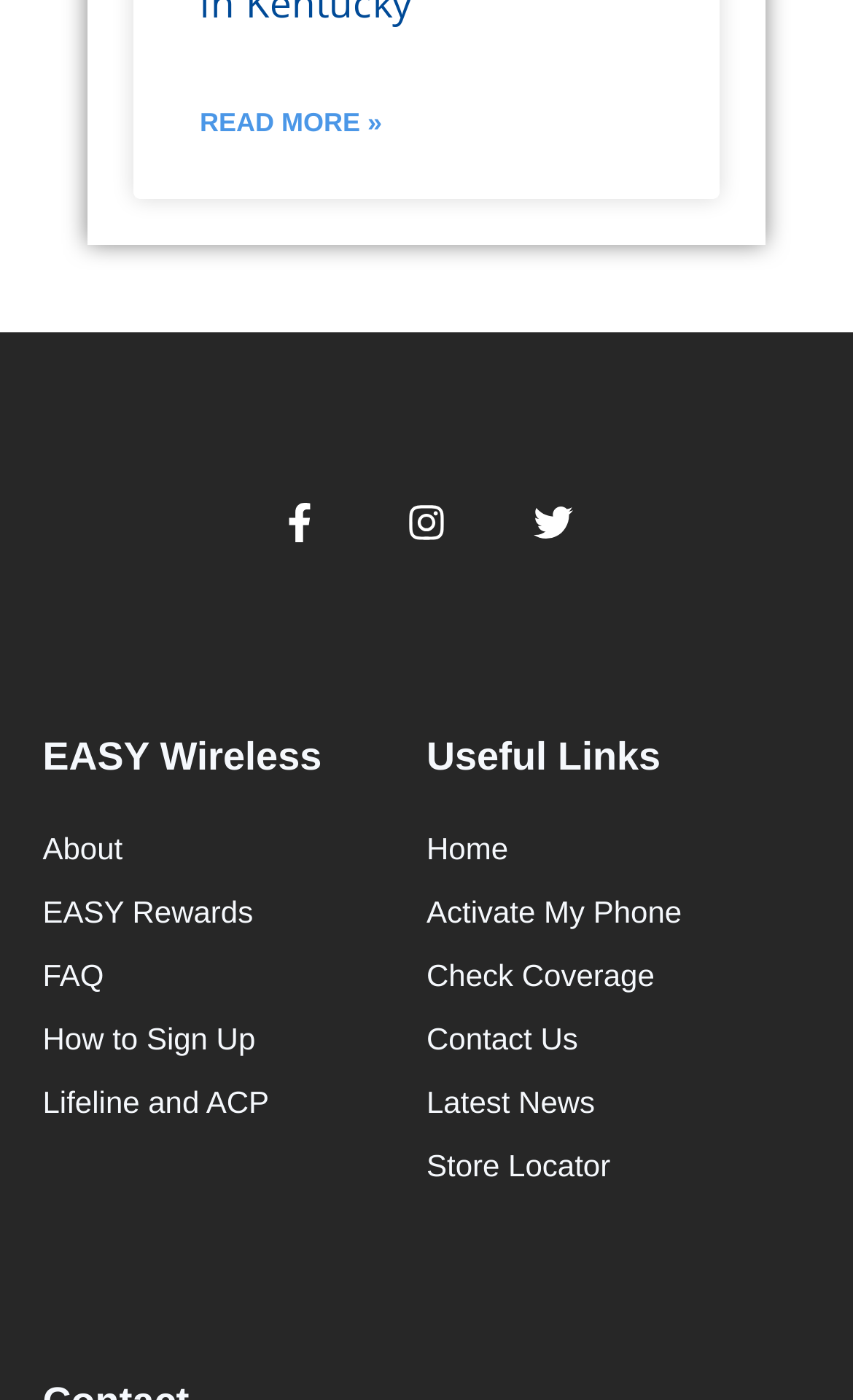Locate the bounding box coordinates of the element that should be clicked to execute the following instruction: "Visit the Facebook page".

[0.328, 0.36, 0.374, 0.388]